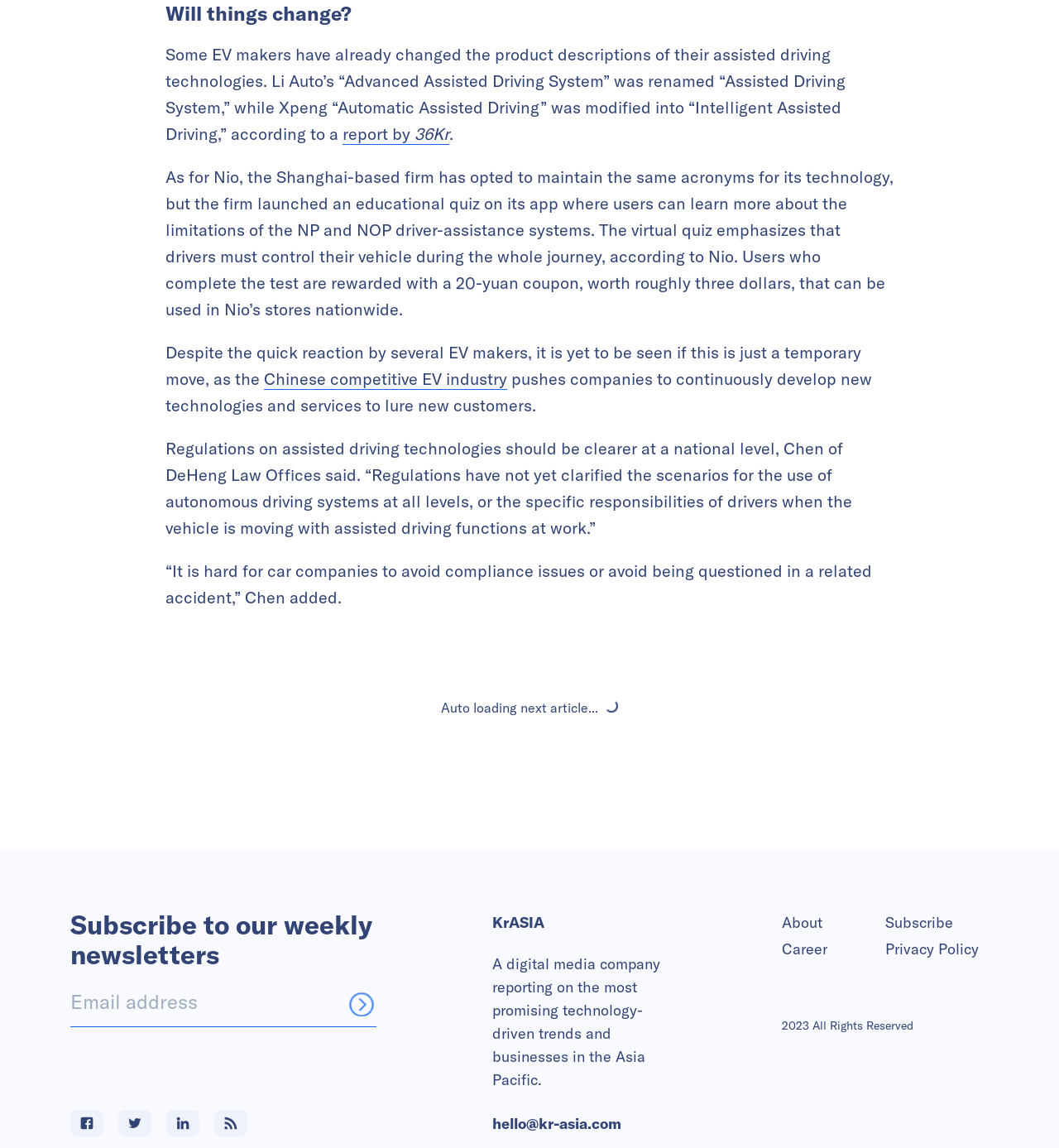Please provide the bounding box coordinates for the UI element as described: "About". The coordinates must be four floats between 0 and 1, represented as [left, top, right, bottom].

[0.738, 0.792, 0.836, 0.815]